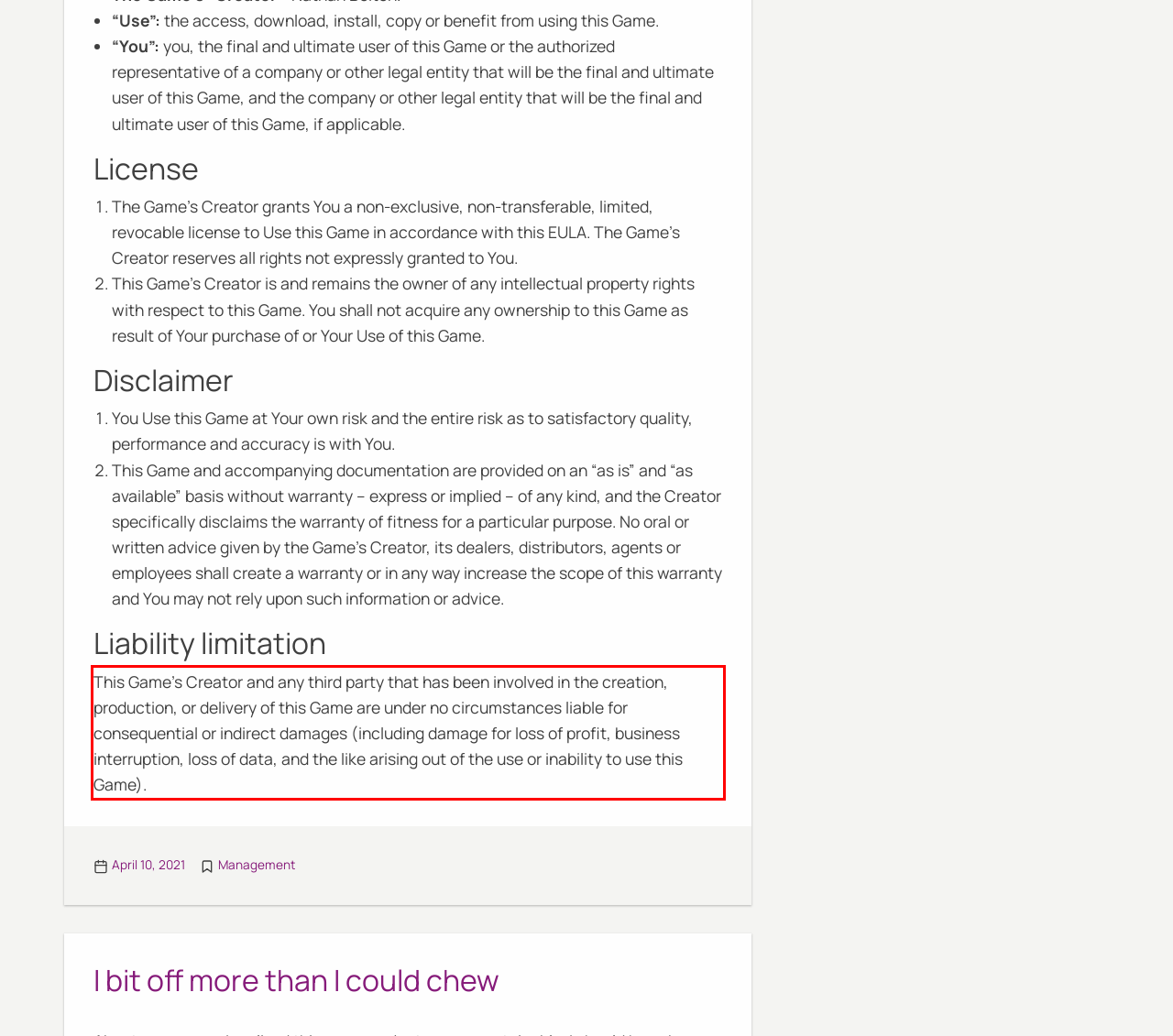Review the screenshot of the webpage and recognize the text inside the red rectangle bounding box. Provide the extracted text content.

This Game’s Creator and any third party that has been involved in the creation, production, or delivery of this Game are under no circumstances liable for consequential or indirect damages (including damage for loss of profit, business interruption, loss of data, and the like arising out of the use or inability to use this Game).